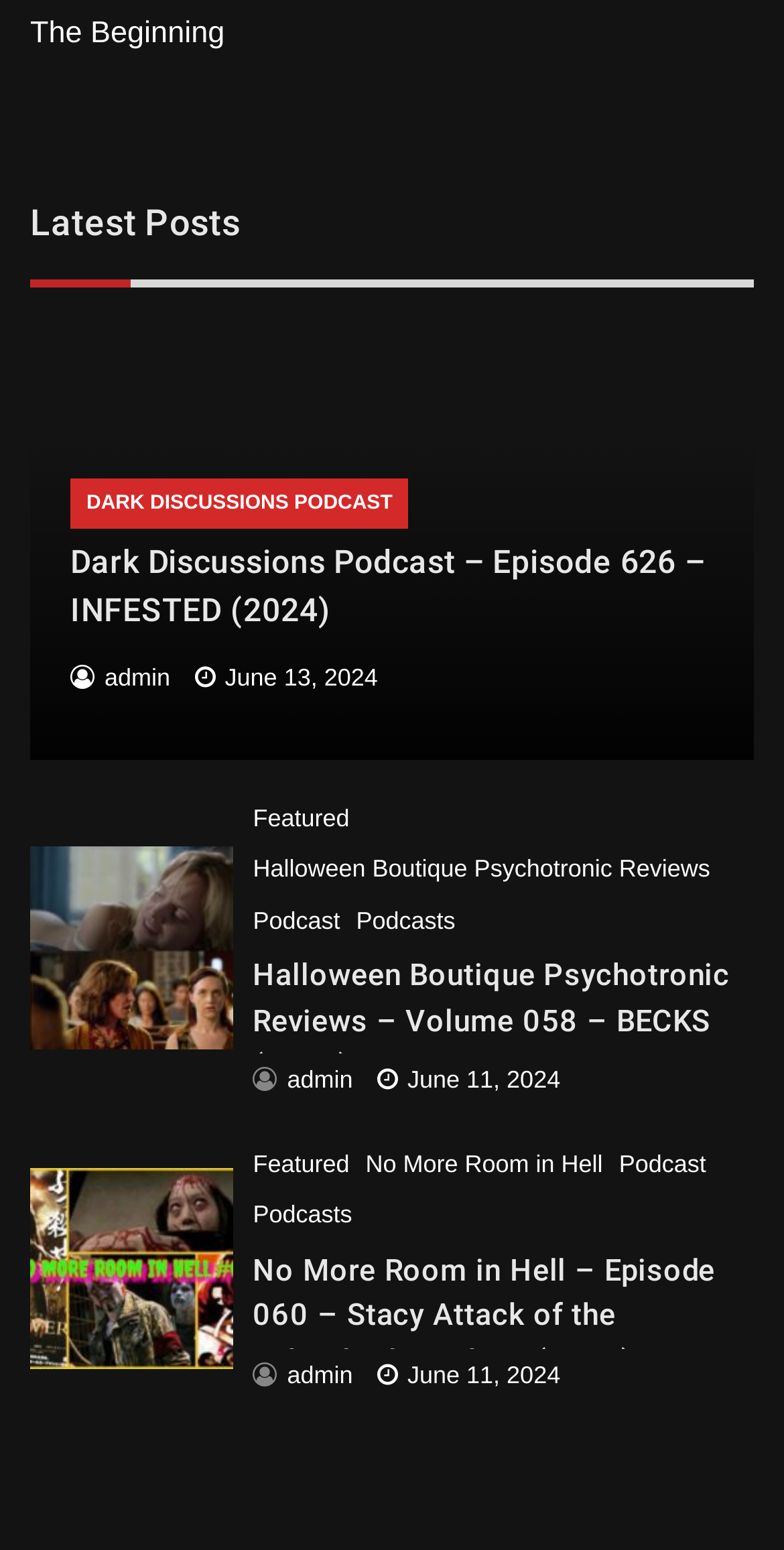Could you provide the bounding box coordinates for the portion of the screen to click to complete this instruction: "Read the article published on June 26, 2022"?

None